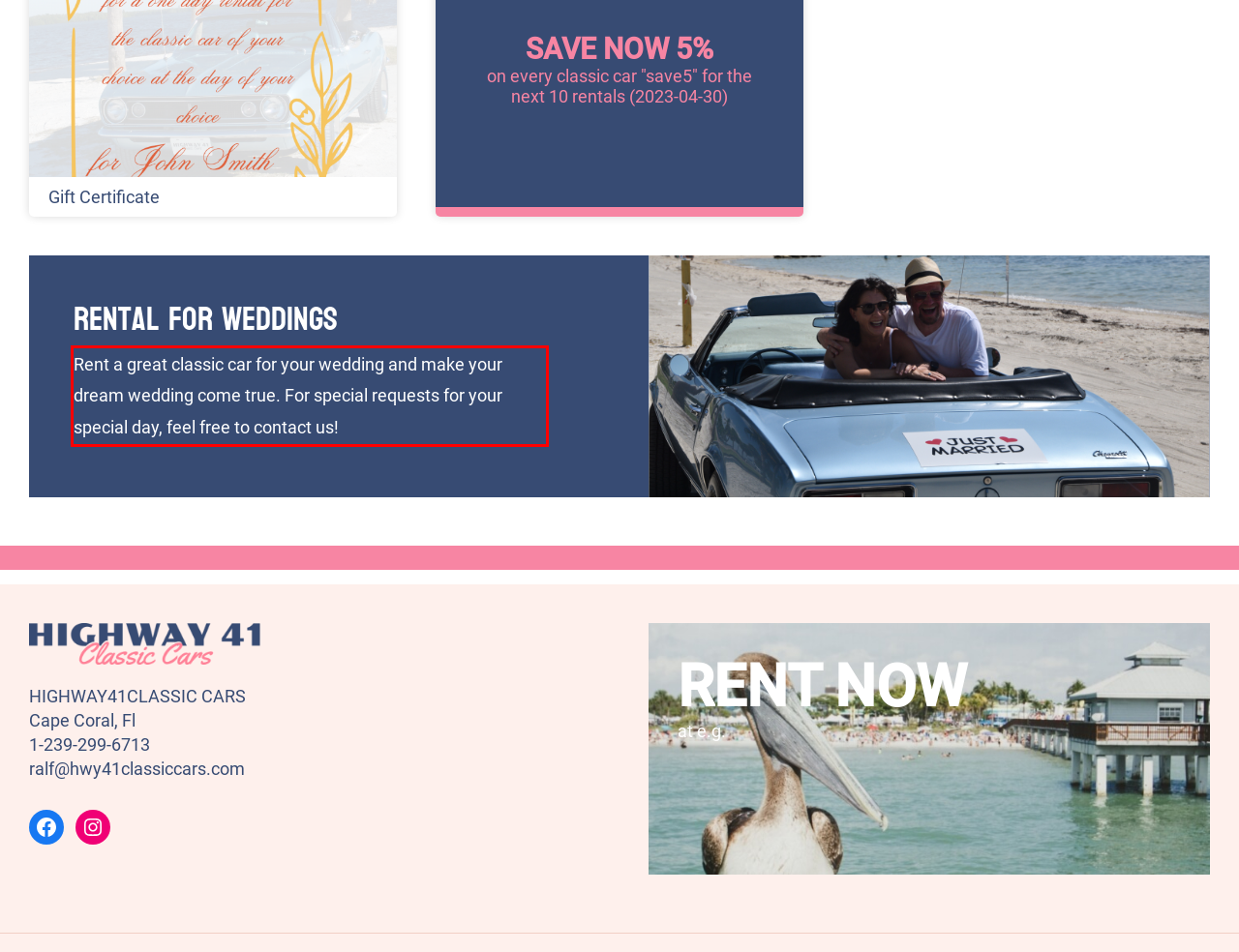Examine the screenshot of the webpage, locate the red bounding box, and perform OCR to extract the text contained within it.

Rent a great classic car for your wedding and make your dream wedding come true. For special requests for your special day, feel free to contact us!